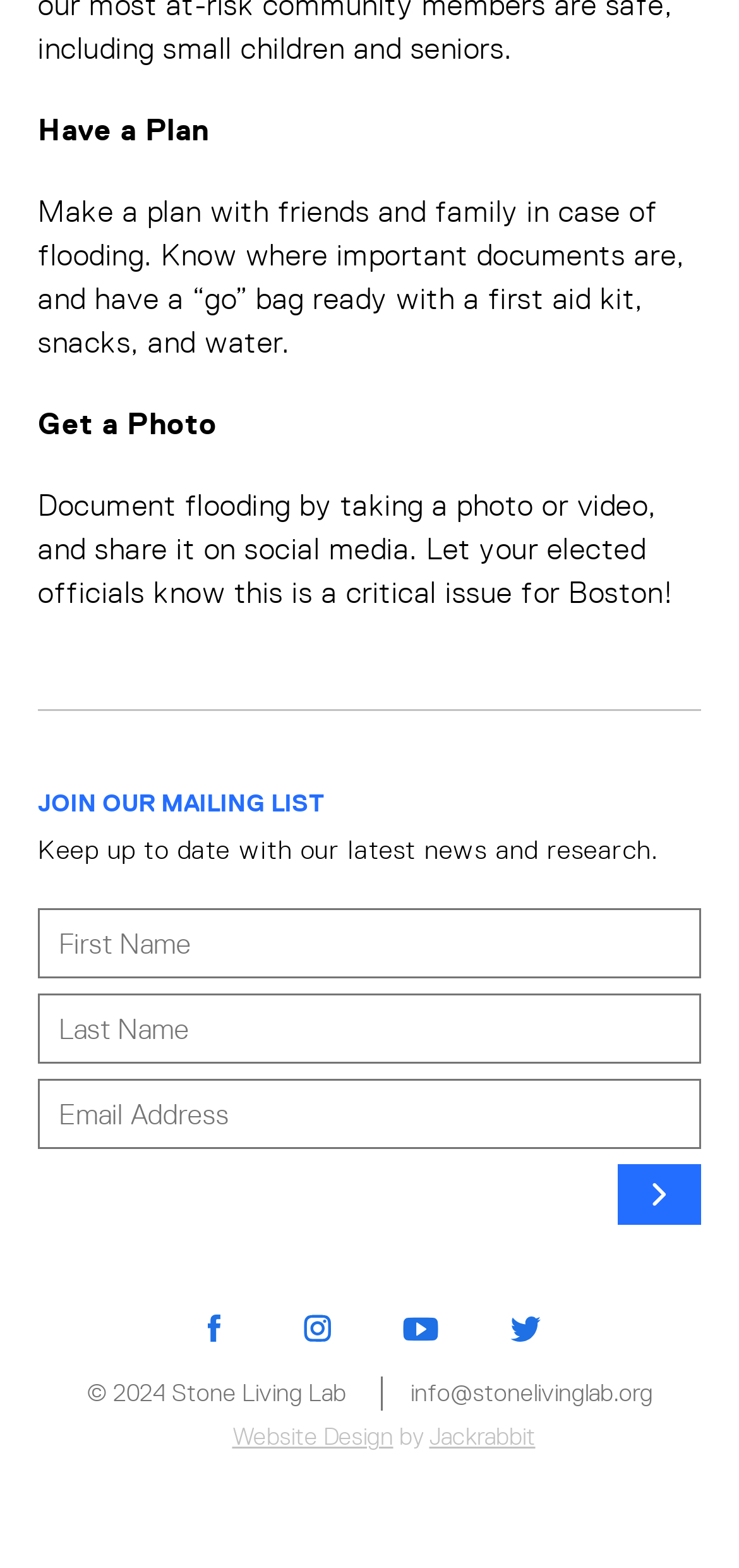Use a single word or phrase to answer the question:
What is the function of the three textboxes?

Input information